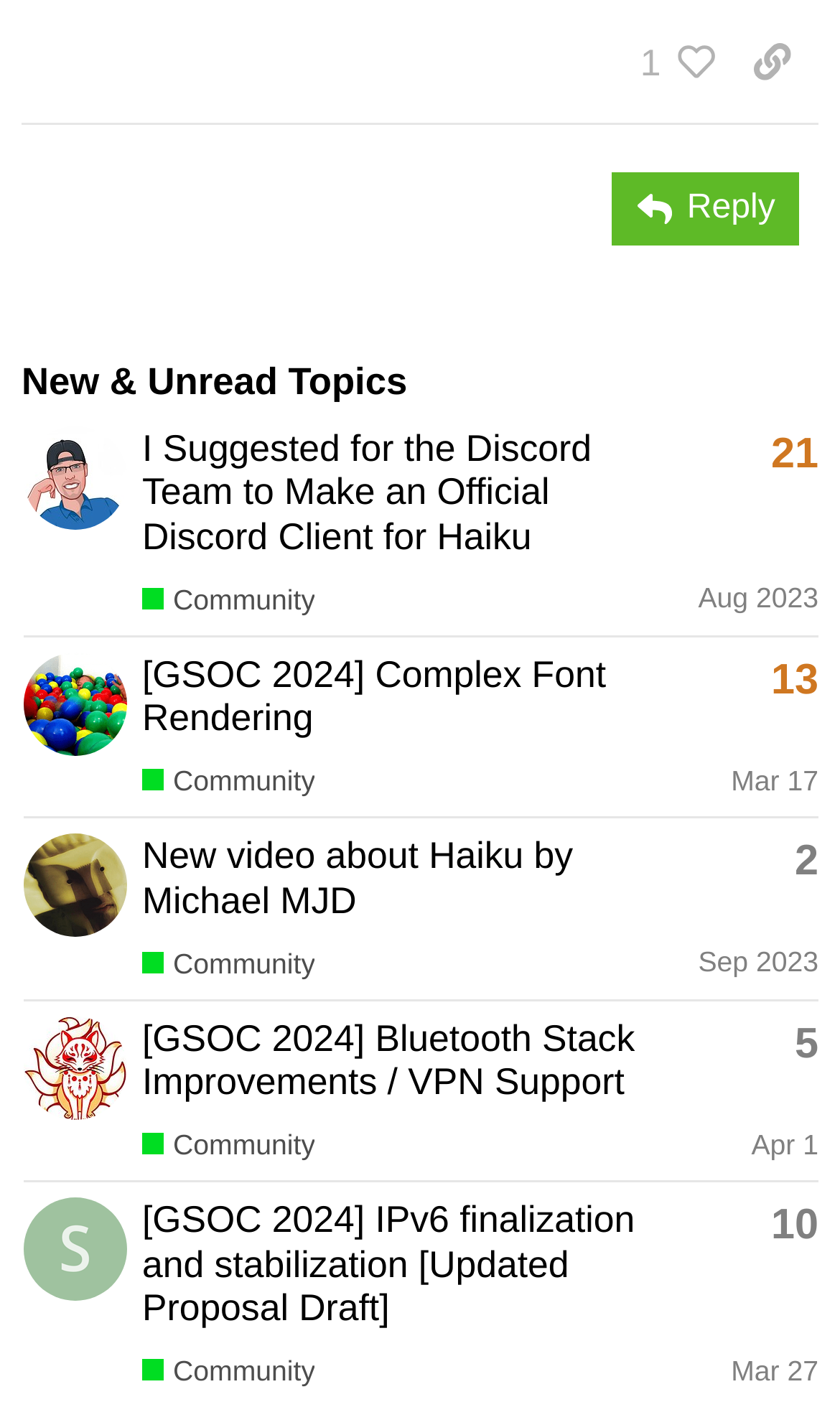Please respond to the question with a concise word or phrase:
How many replies does the topic about Haiku by Michael MJD have?

2